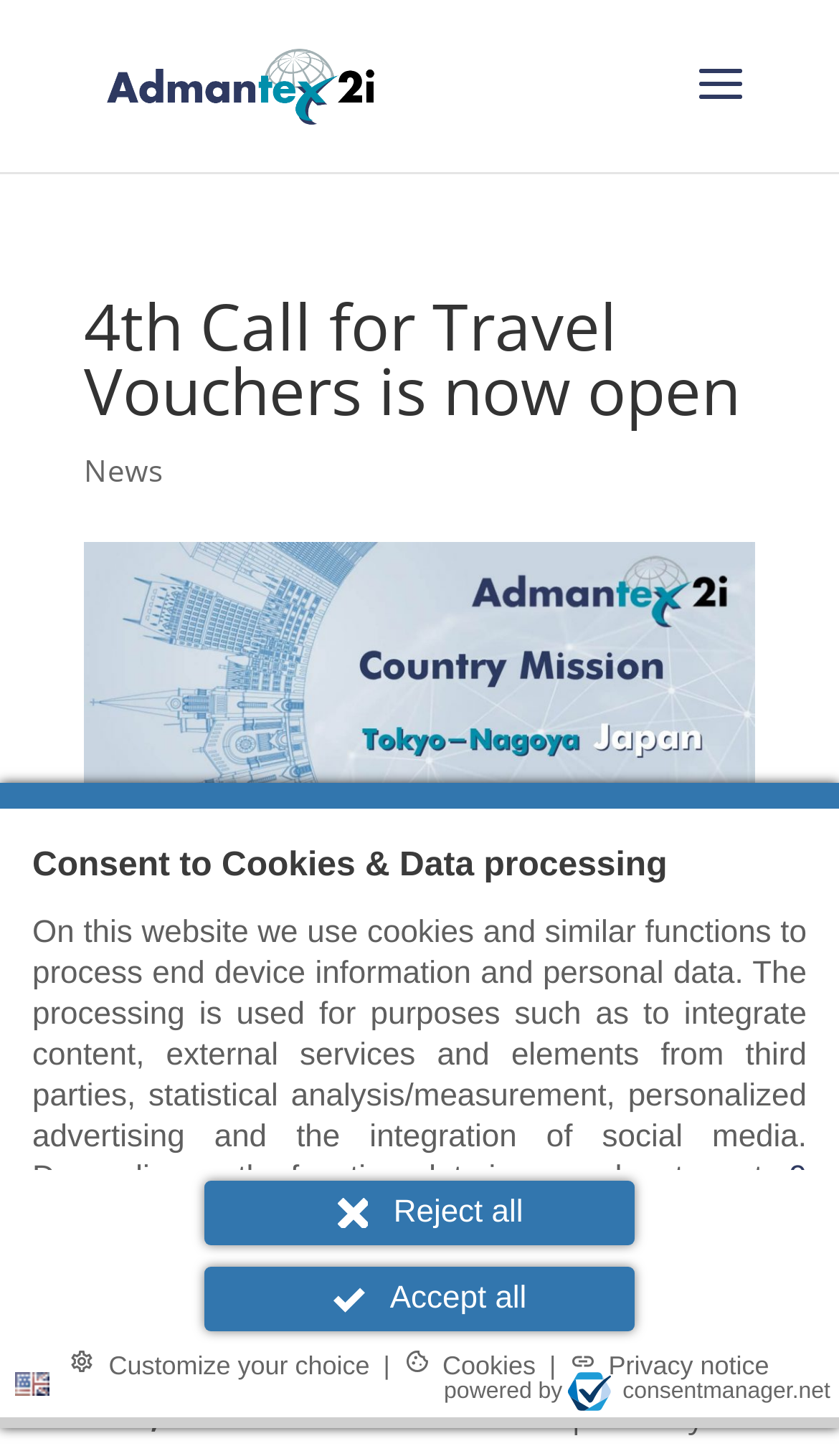What is the duration of the international mission?
Respond with a short answer, either a single word or a phrase, based on the image.

5 days